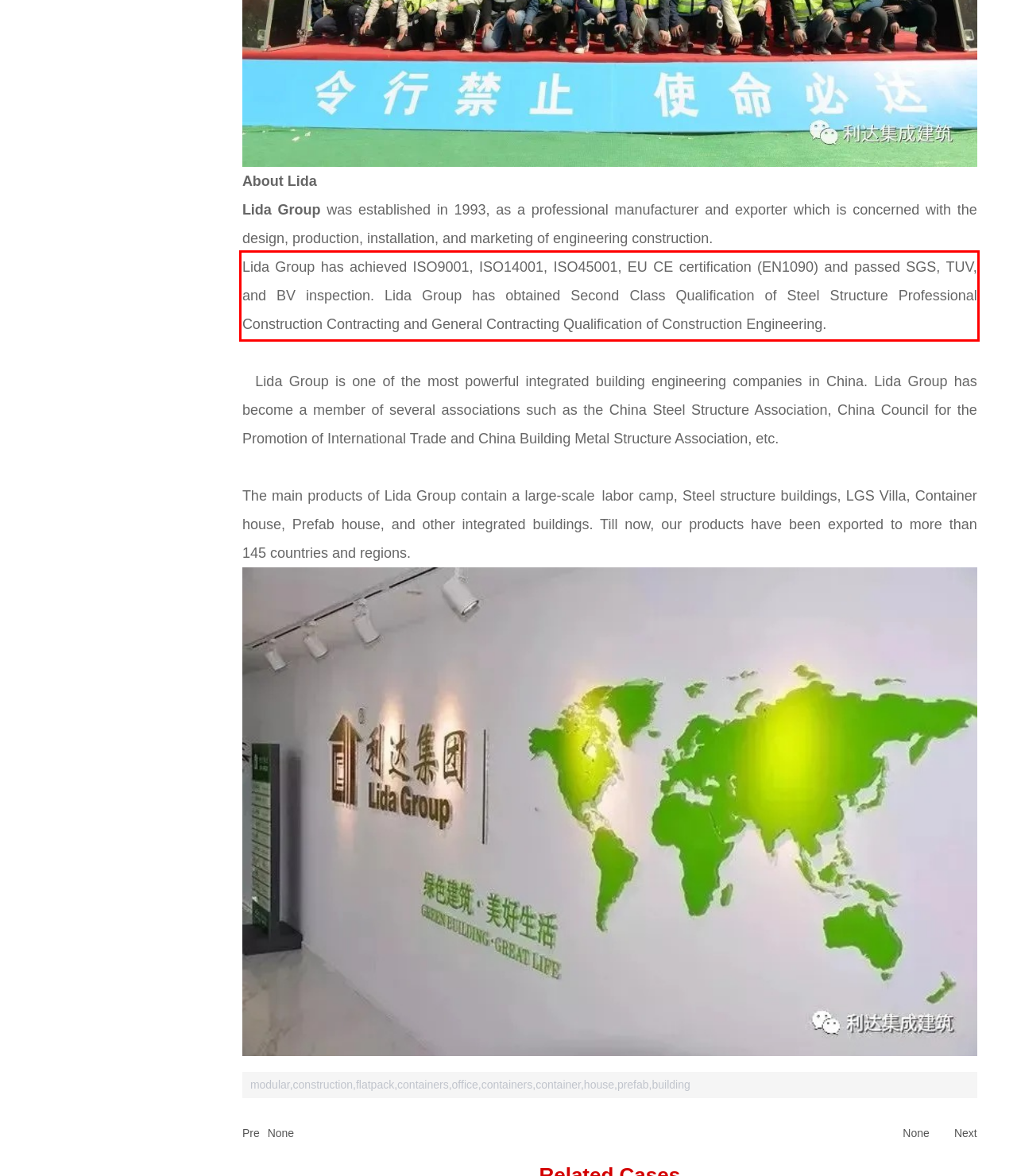Given a webpage screenshot, locate the red bounding box and extract the text content found inside it.

Lida Group has achieved ISO9001, ISO14001, ISO45001, EU CE certification (EN1090) and passed SGS, TUV, and BV inspection. Lida Group has obtained Second Class Qualification of Steel Structure Professional Construction Contracting and General Contracting Qualification of Construction Engineering.